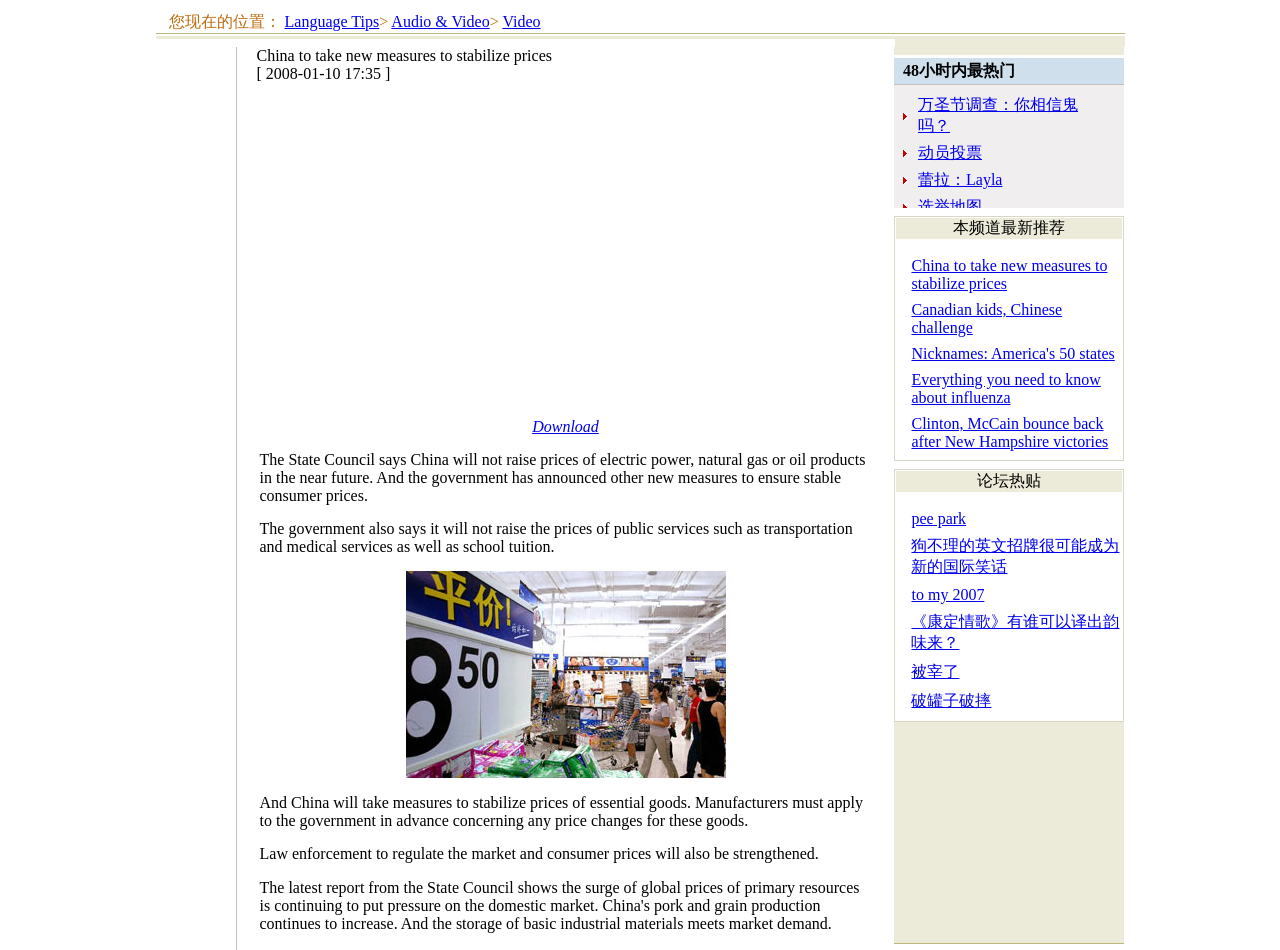What type of content is available on this webpage?
Look at the webpage screenshot and answer the question with a detailed explanation.

The webpage has a section labeled 'Audio & Video', which suggests that it contains video and audio content. Additionally, there are links to specific videos, such as 'China to take new measures to stabilize prices', which further supports this conclusion.